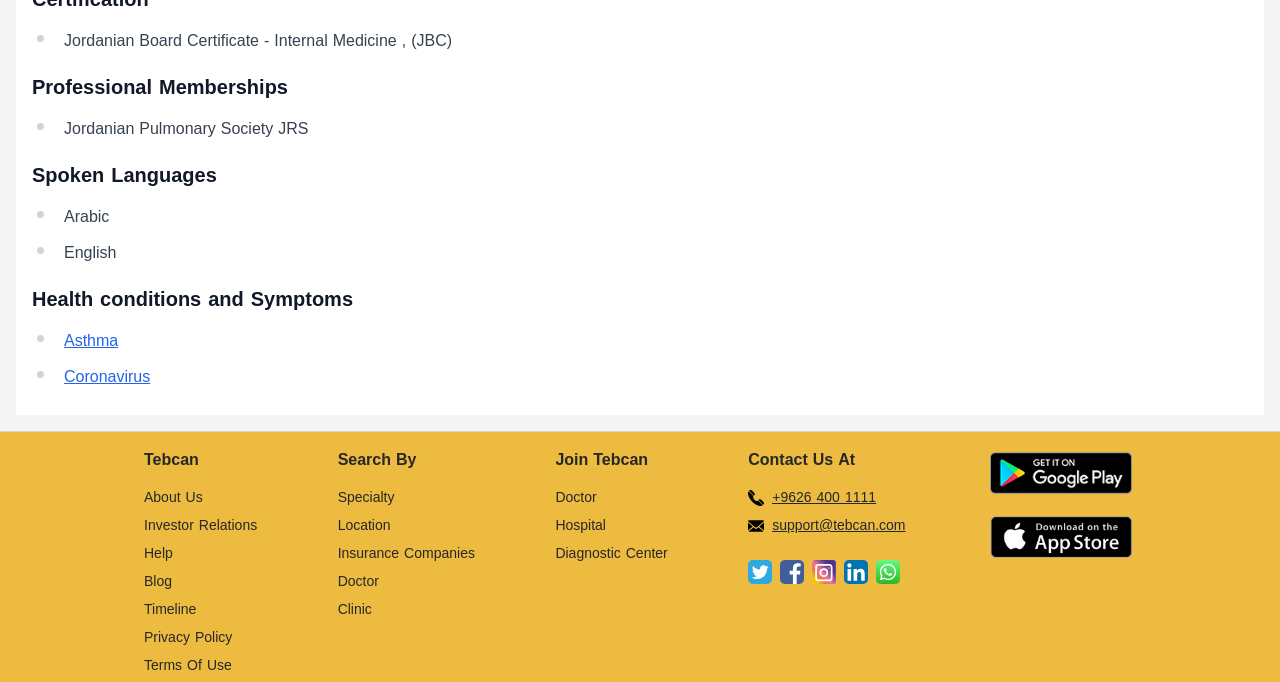Show the bounding box coordinates for the element that needs to be clicked to execute the following instruction: "Click on Asthma". Provide the coordinates in the form of four float numbers between 0 and 1, i.e., [left, top, right, bottom].

[0.05, 0.477, 0.092, 0.522]